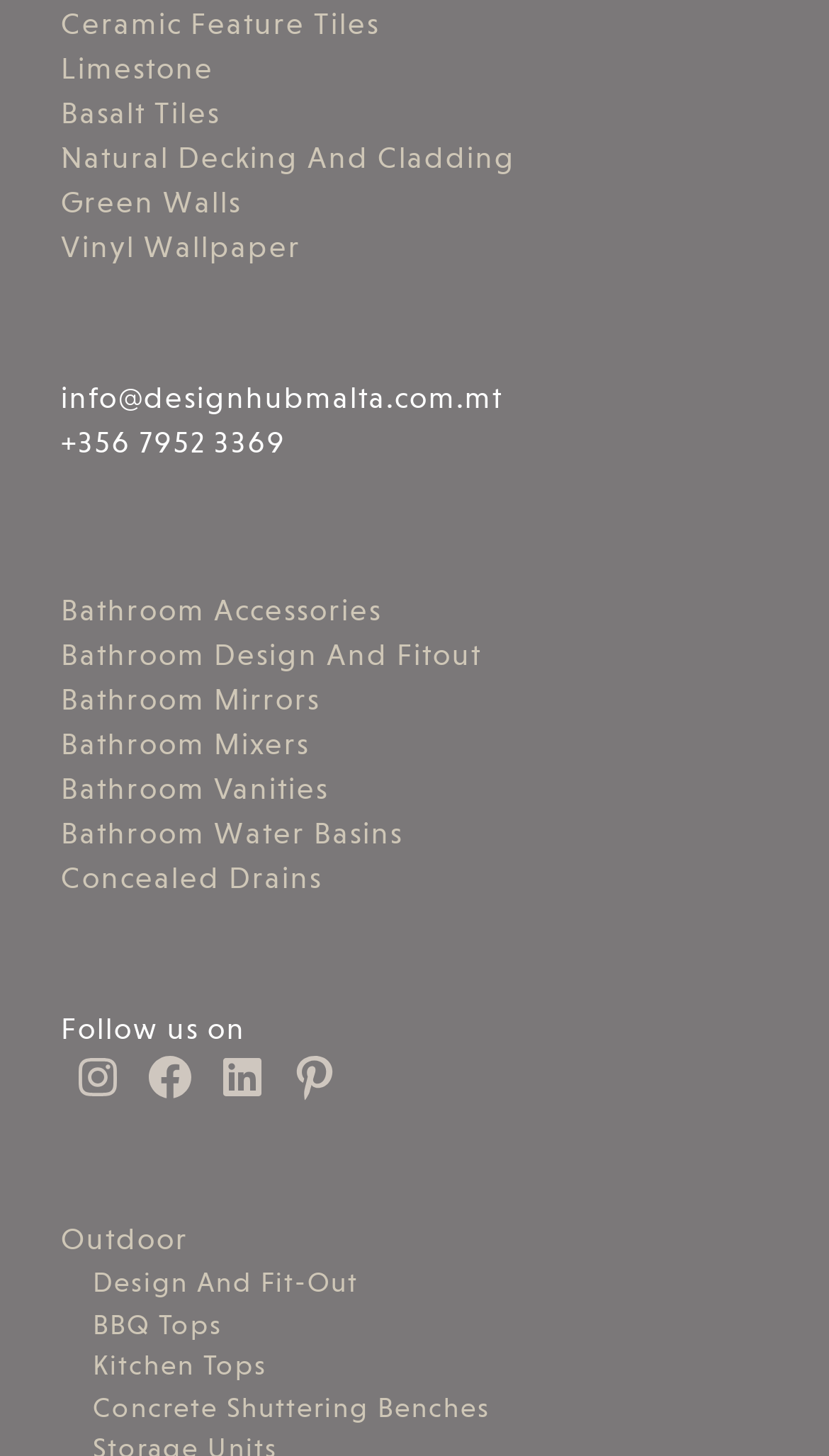Locate the bounding box coordinates of the area where you should click to accomplish the instruction: "Contact via email".

[0.073, 0.262, 0.606, 0.285]